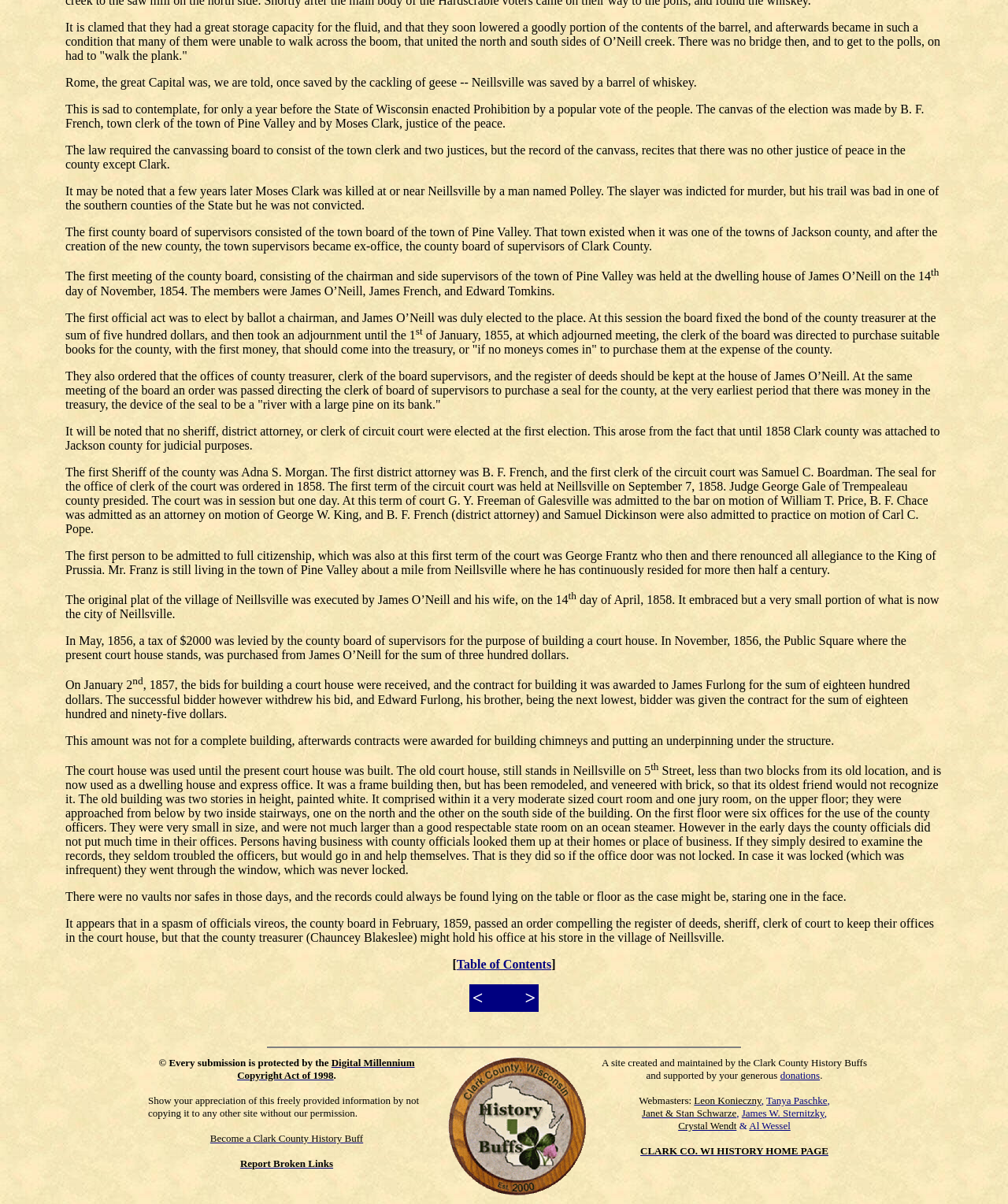Indicate the bounding box coordinates of the clickable region to achieve the following instruction: "Become a Clark County History Buff."

[0.208, 0.94, 0.36, 0.95]